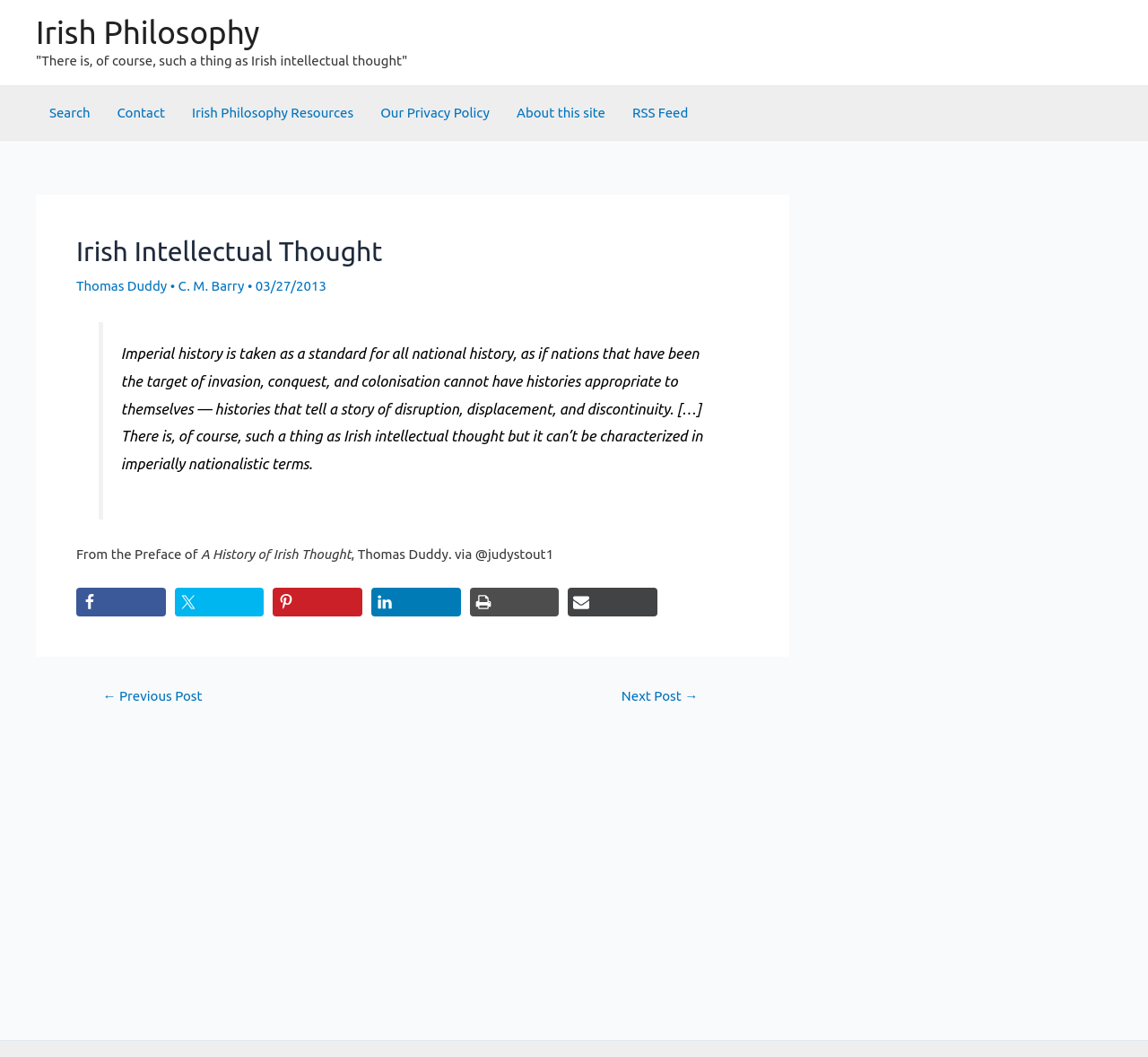Can you determine the main header of this webpage?

Irish Intellectual Thought